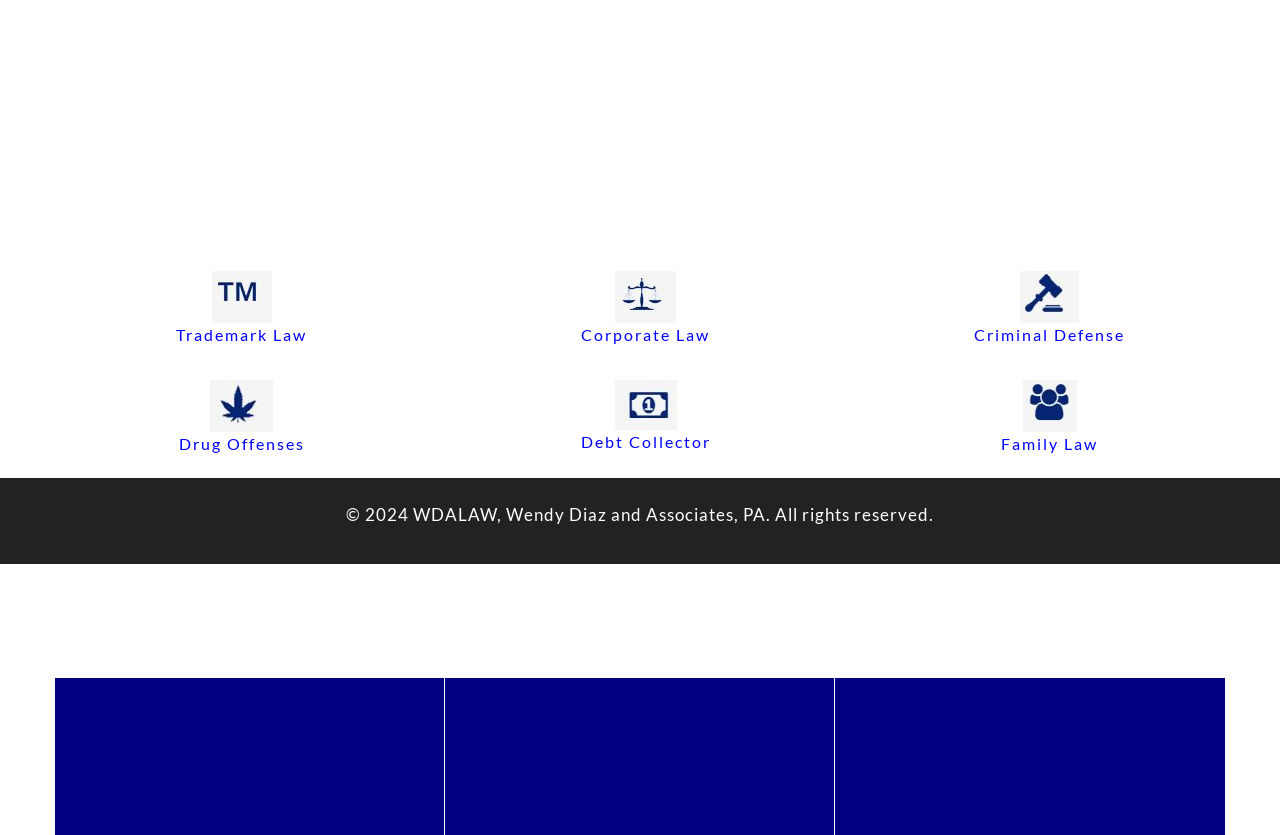Please specify the bounding box coordinates of the clickable region to carry out the following instruction: "Click Trademark Law". The coordinates should be four float numbers between 0 and 1, in the format [left, top, right, bottom].

[0.138, 0.389, 0.24, 0.412]